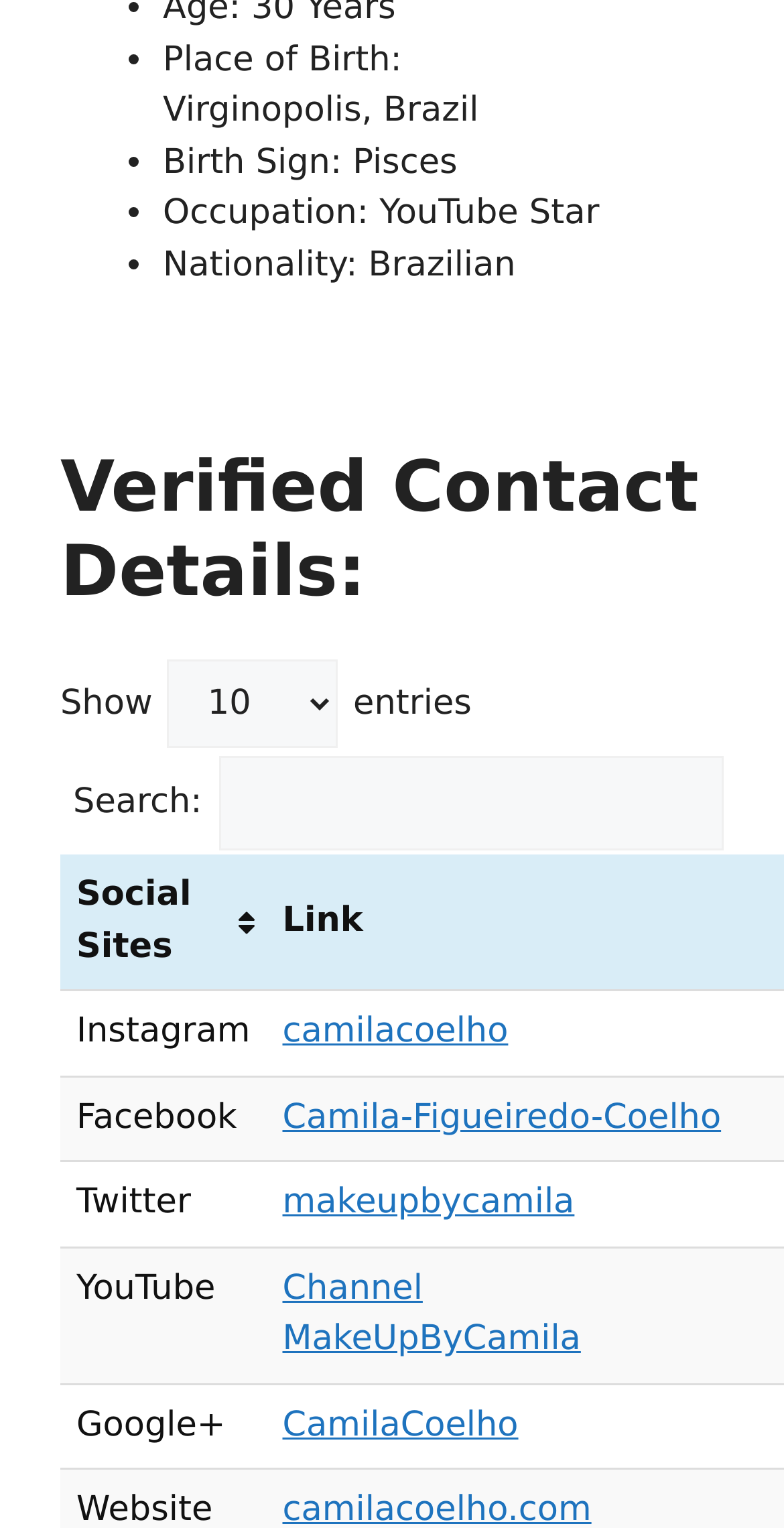Could you determine the bounding box coordinates of the clickable element to complete the instruction: "Select number of entries"? Provide the coordinates as four float numbers between 0 and 1, i.e., [left, top, right, bottom].

[0.214, 0.431, 0.431, 0.489]